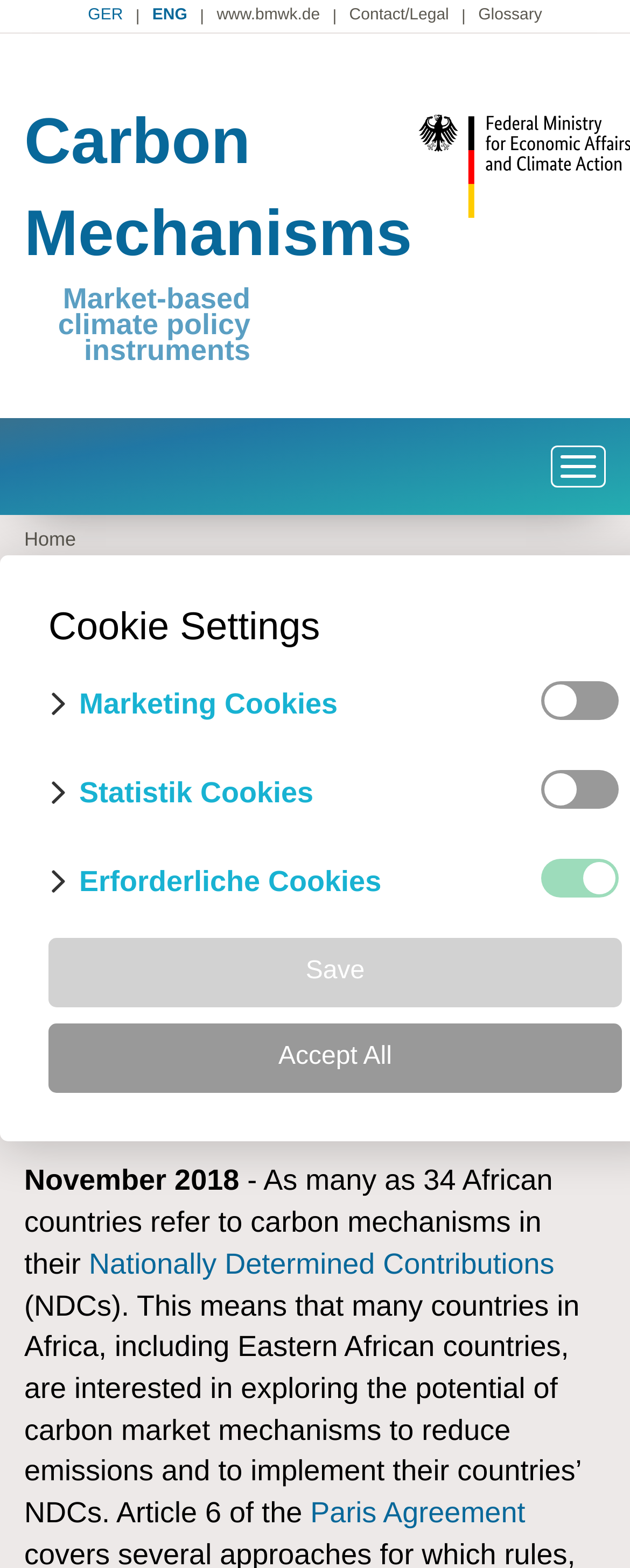Identify the bounding box coordinates of the area you need to click to perform the following instruction: "Go to the Contact/Legal page".

[0.542, 0.0, 0.725, 0.021]